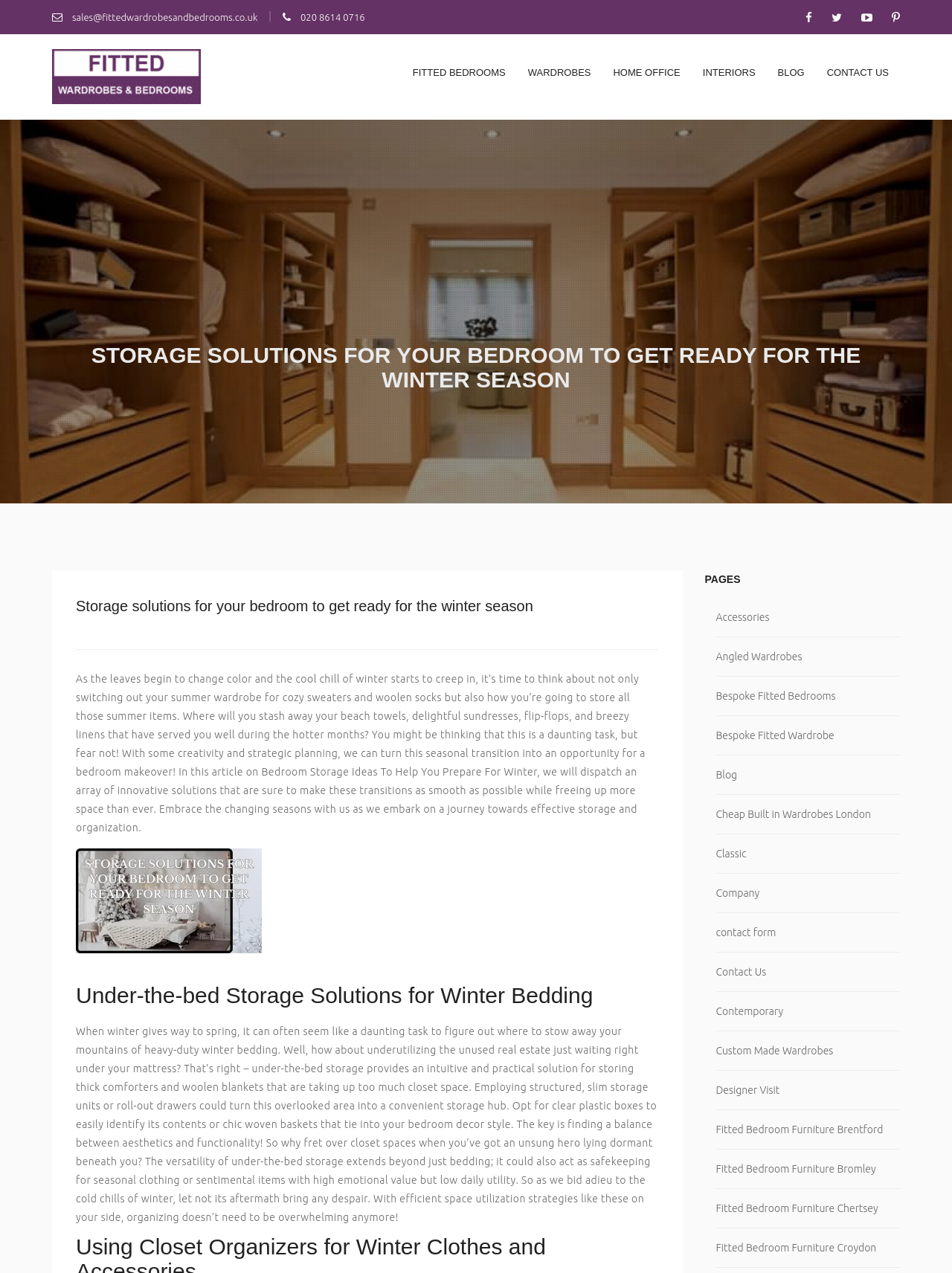Please find the bounding box coordinates of the section that needs to be clicked to achieve this instruction: "Search for something".

None